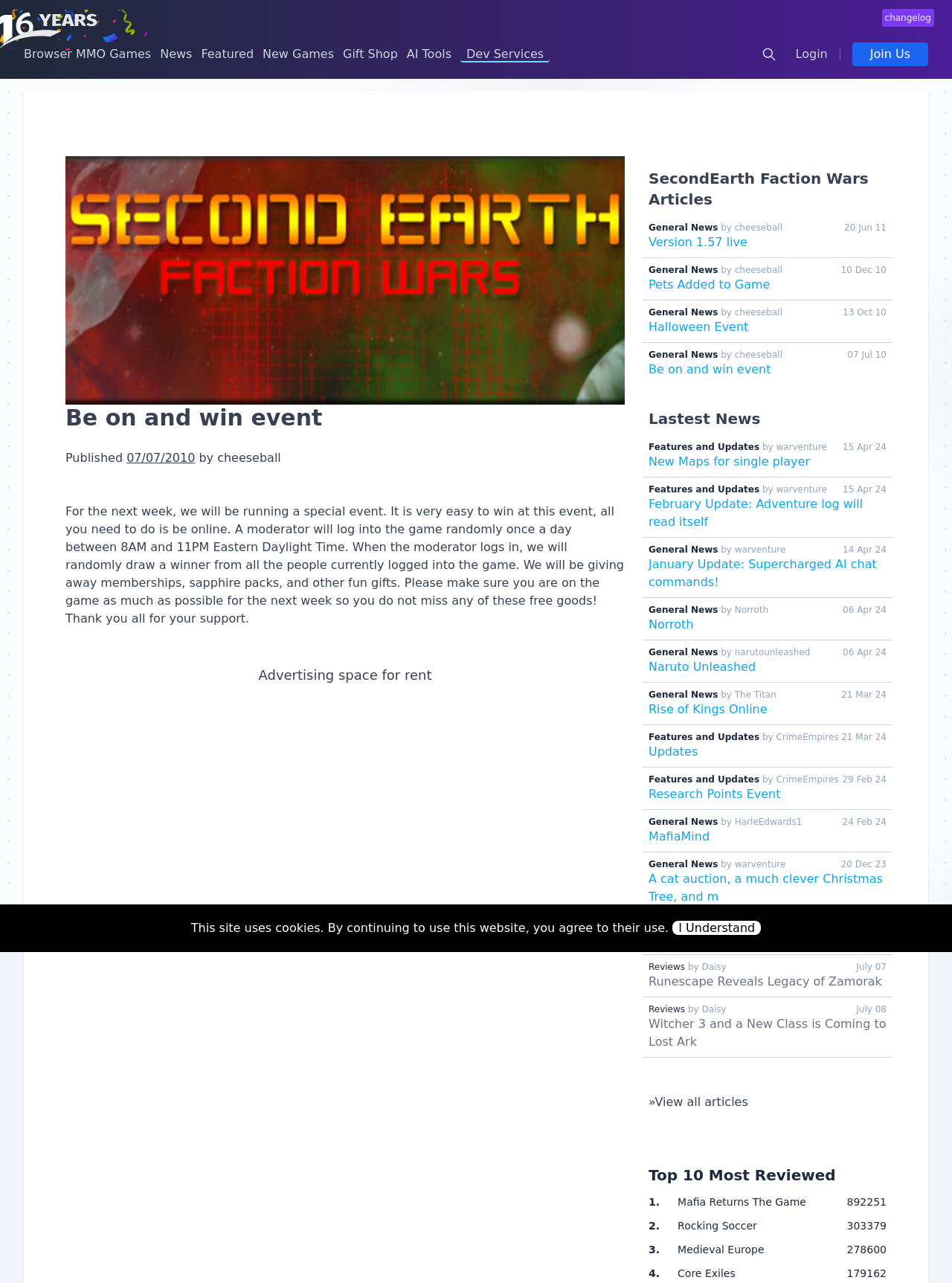Determine the bounding box of the UI component based on this description: "Runescape Reveals Legacy of Zamorak". The bounding box coordinates should be four float values between 0 and 1, i.e., [left, top, right, bottom].

[0.681, 0.758, 0.926, 0.772]